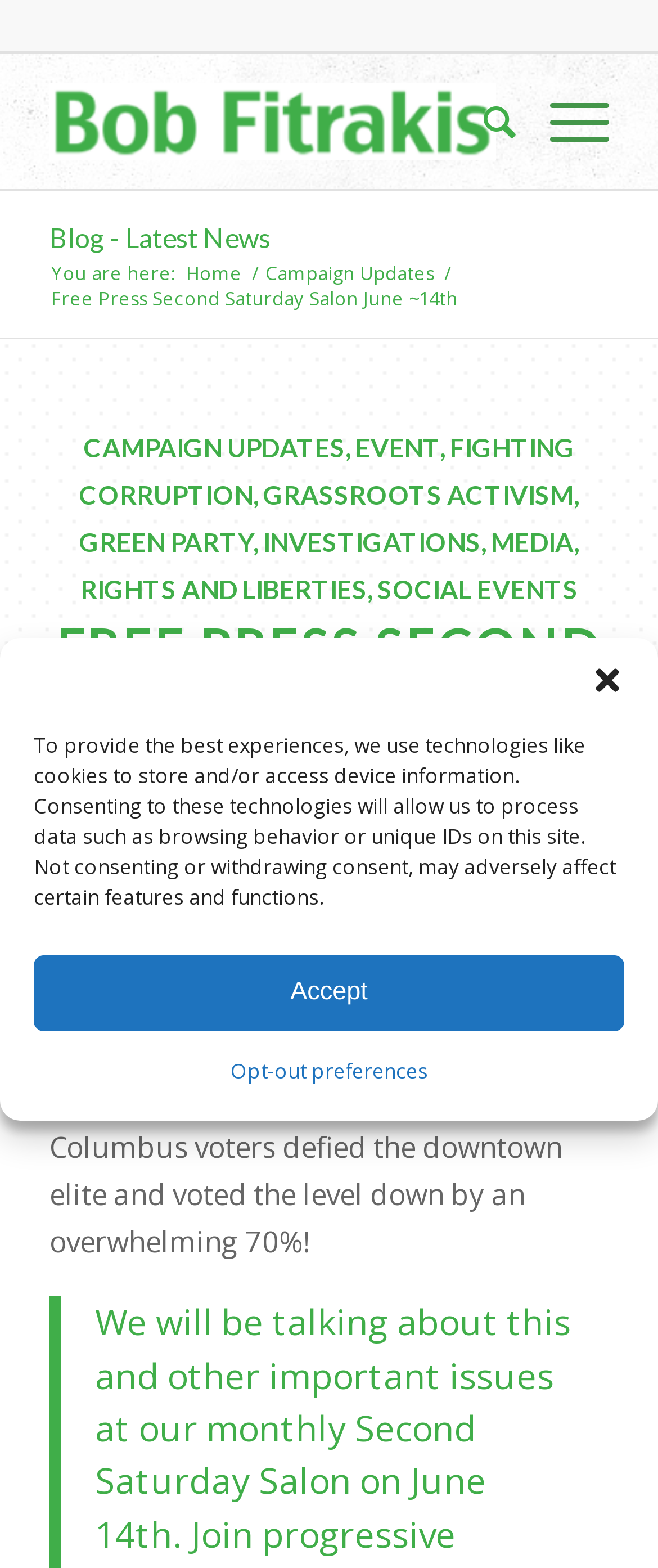Locate the bounding box coordinates of the item that should be clicked to fulfill the instruction: "Read the 'Campaign Updates' page".

[0.396, 0.166, 0.667, 0.182]